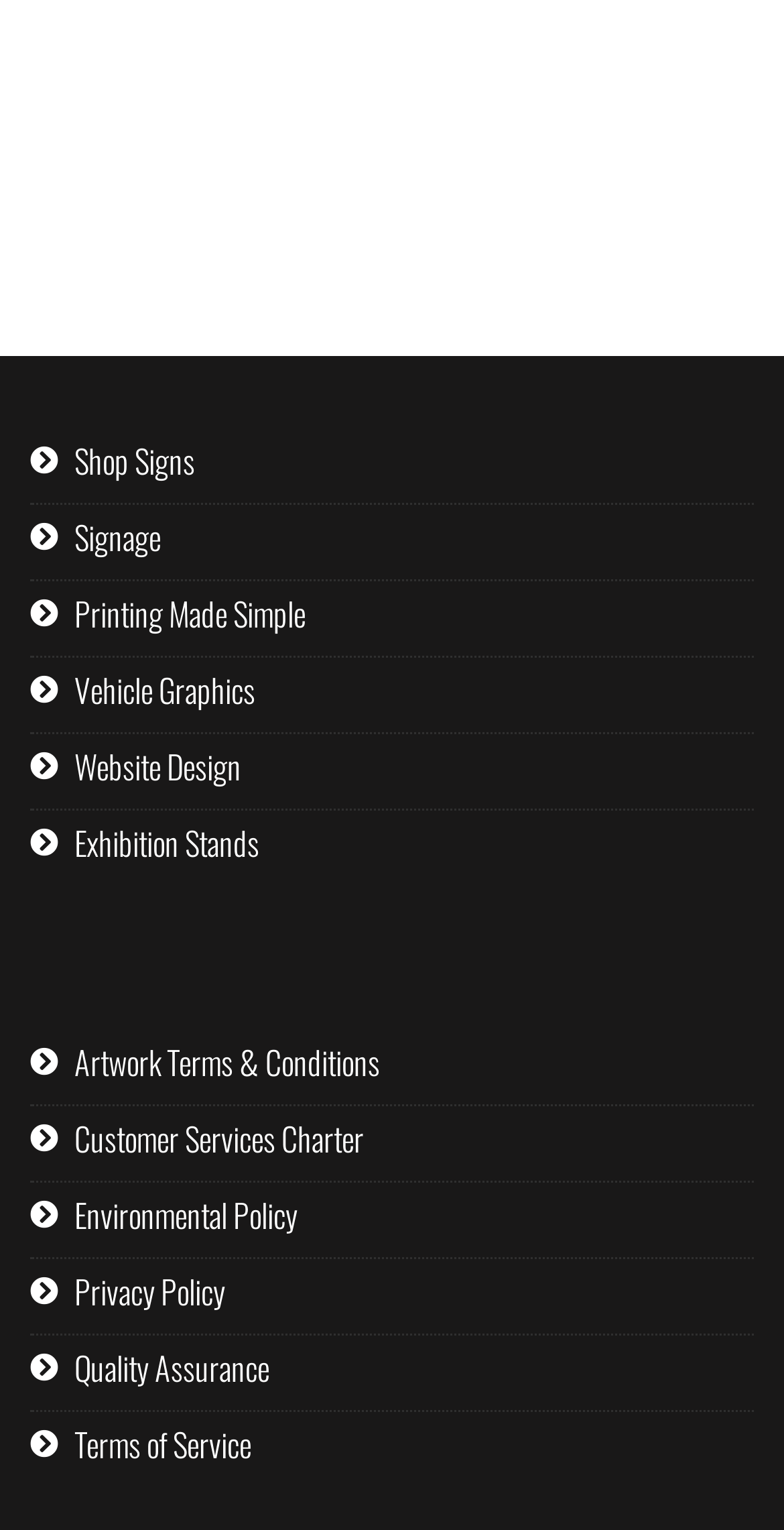What is the topic of the 'Environmental Policy' link?
Look at the image and construct a detailed response to the question.

The 'Environmental Policy' link is likely provided to inform customers about the company's policies and practices related to environmental sustainability and responsibility.